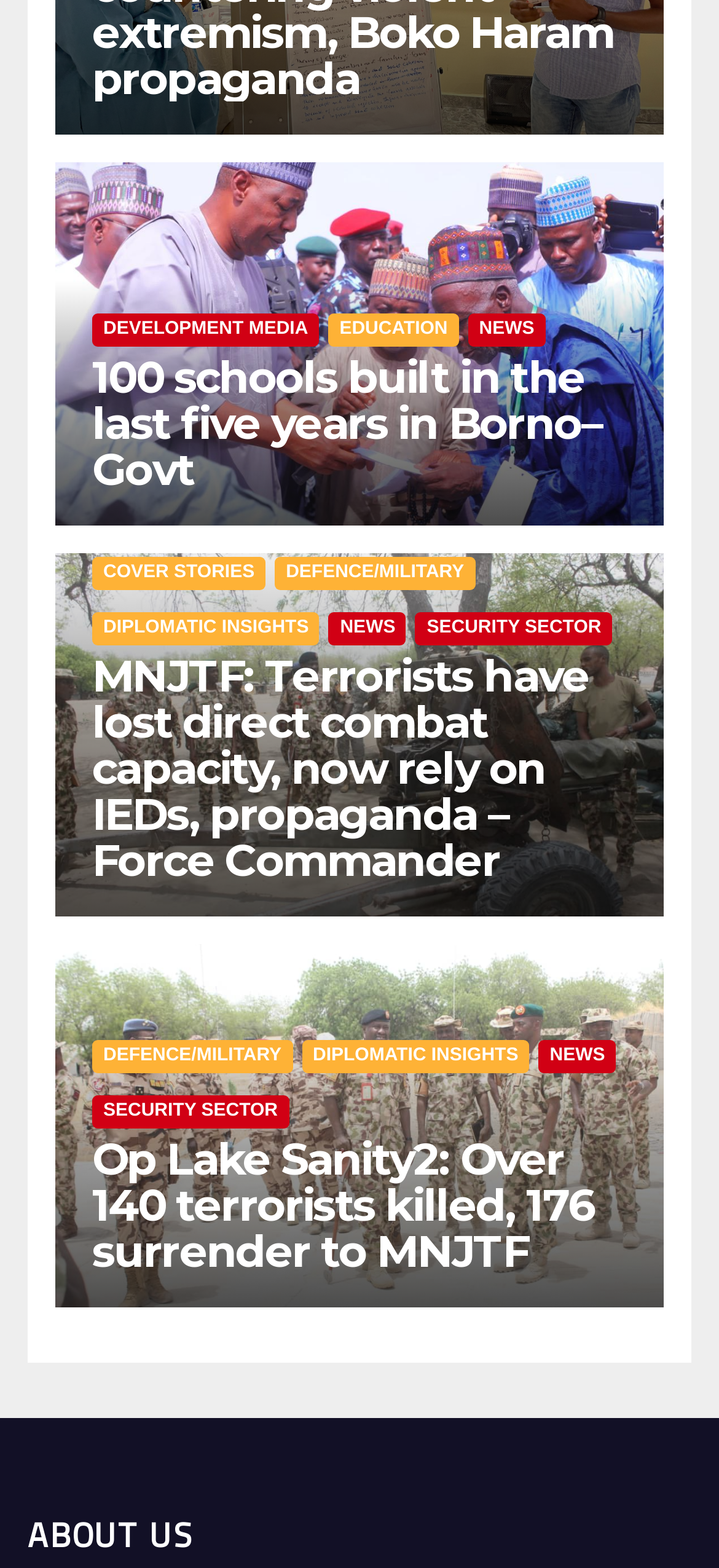Identify the bounding box coordinates of the specific part of the webpage to click to complete this instruction: "Read MNJTF: Terrorists have lost direct combat capacity, now rely on IEDs, propaganda –Force Commander".

[0.128, 0.414, 0.82, 0.565]